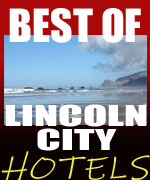What is the main theme of the image?
Offer a detailed and exhaustive answer to the question.

The imagery captures the essence of a delightful seaside getaway, making it an attractive choice for prospective travelers seeking both comfort and a stunning landscape.